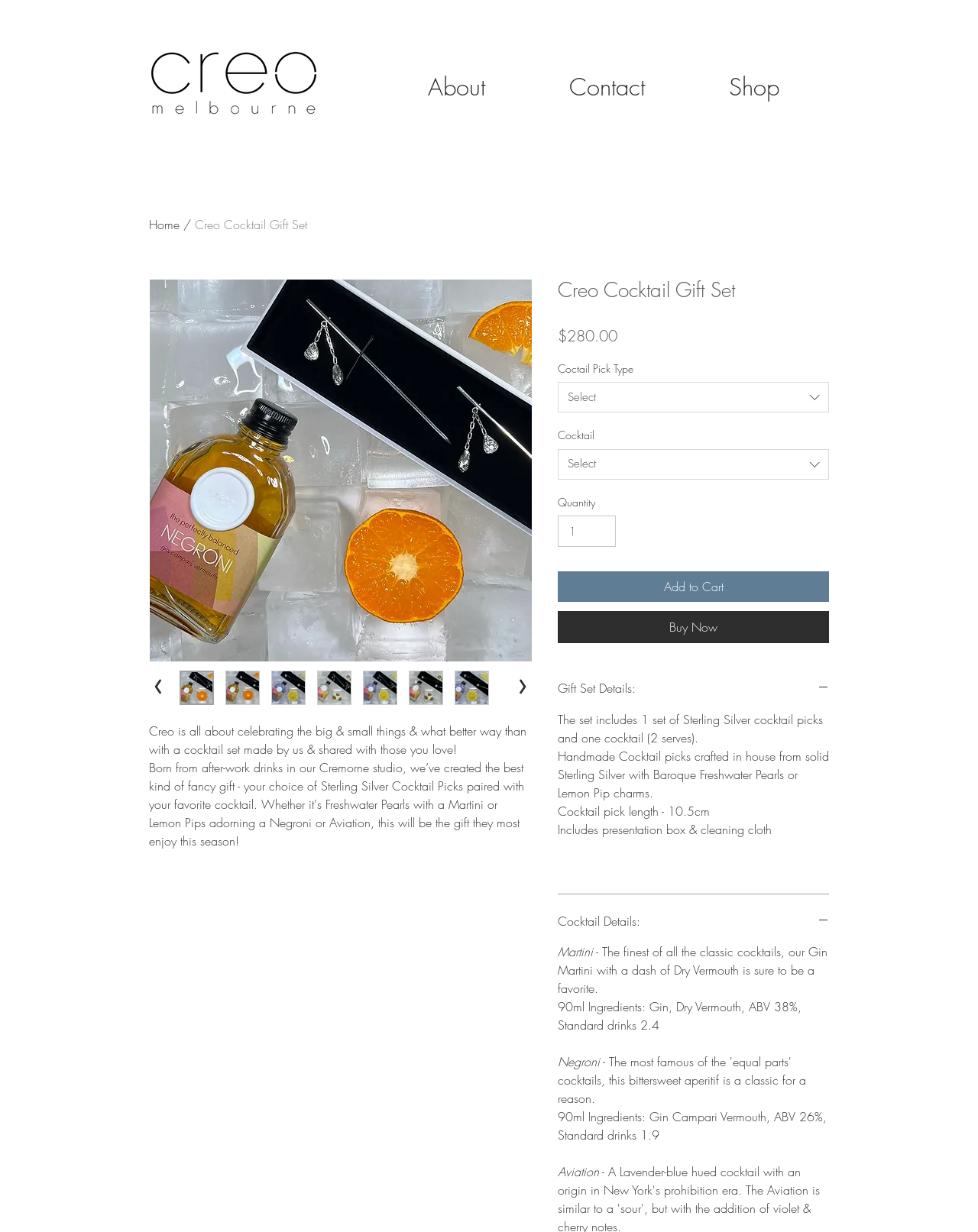Write a detailed summary of the webpage, including text, images, and layout.

This webpage is about a Creo Cocktail Gift Set. At the top, there is a navigation bar with links to "About", "Contact", and "Shop". Below the navigation bar, there is a logo of Creo, which is an image of a cocktail glass with the brand name "Creo" written in a modern font. 

To the right of the logo, there is a heading that reads "Creo Cocktail Gift Set" and a brief description of the product. Below the heading, there is a large image of the gift set, which includes a set of Sterling Silver cocktail picks and a cocktail.

Underneath the image, there are several buttons and dropdown menus that allow users to customize their gift set. There are options to select the type of cocktail pick, the cocktail flavor, and the quantity of the gift set. The prices of the gift set and the cocktails are also displayed.

Further down the page, there are two sections: "Gift Set Details" and "Cocktail Details". The "Gift Set Details" section provides more information about the gift set, including the materials used to make the cocktail picks and the presentation box. The "Cocktail Details" section provides information about the different cocktail flavors available, including Martini, Negroni, and Aviation. Each cocktail flavor has a brief description, ingredients, and nutritional information.

Throughout the page, there are several buttons and links that allow users to add the gift set to their cart, buy it now, or learn more about the product.